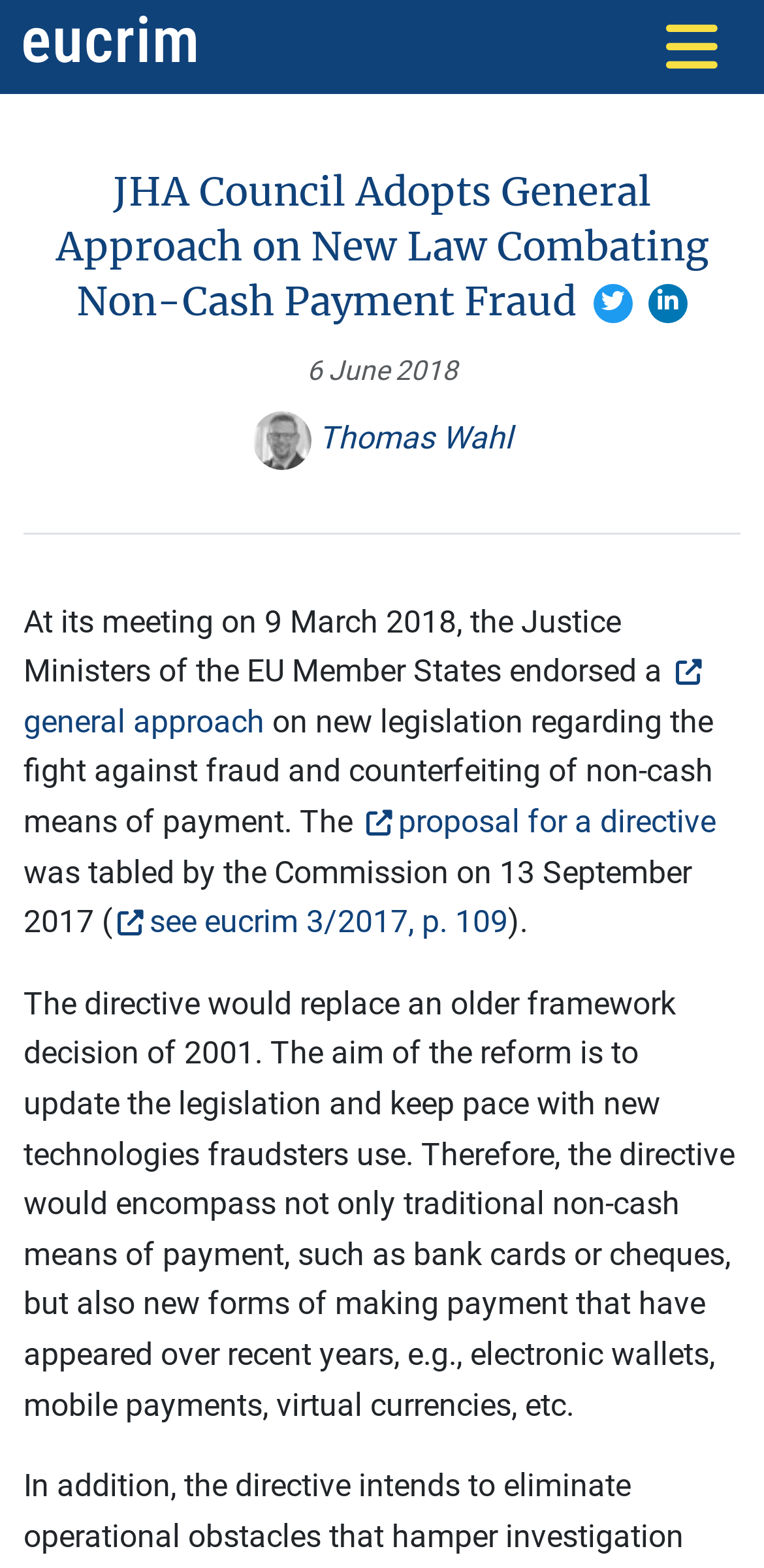What is the purpose of the new legislation? Please answer the question using a single word or phrase based on the image.

To update legislation and keep pace with new technologies